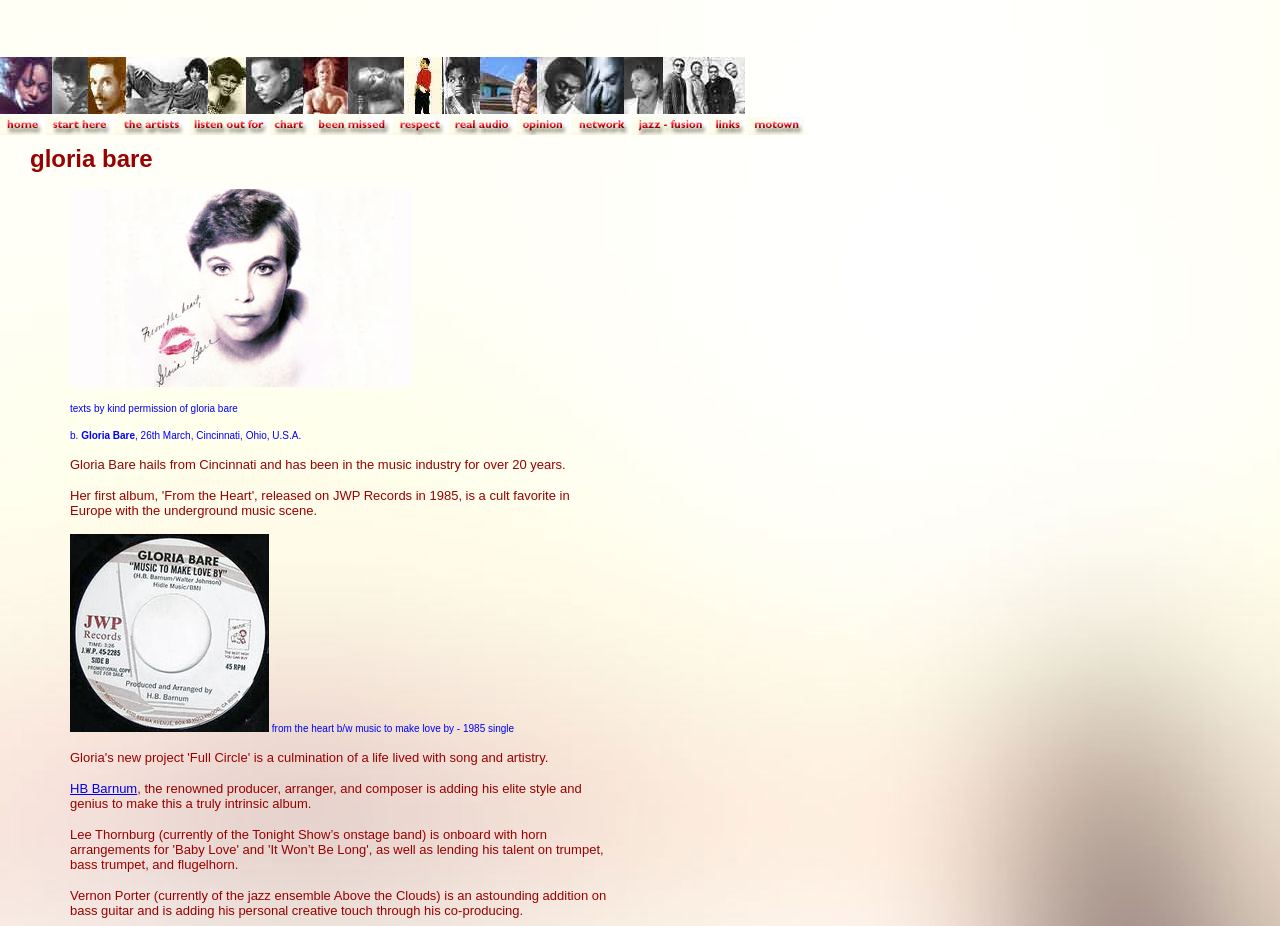Identify the bounding box coordinates of the clickable region to carry out the given instruction: "read about Gloria Bare's biography".

[0.055, 0.494, 0.442, 0.51]